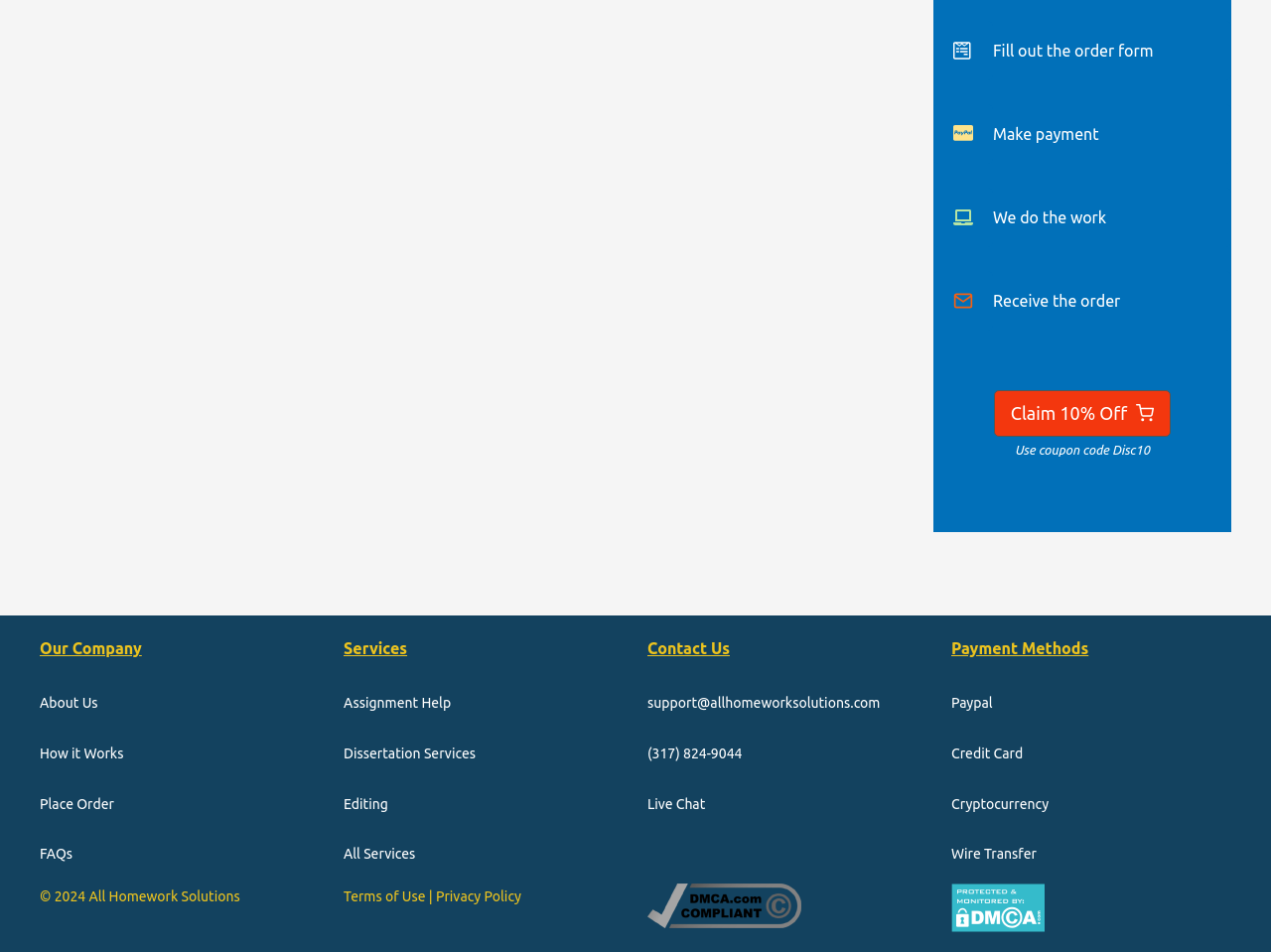Please identify the bounding box coordinates of the element I need to click to follow this instruction: "Read more about Inconel 600".

None